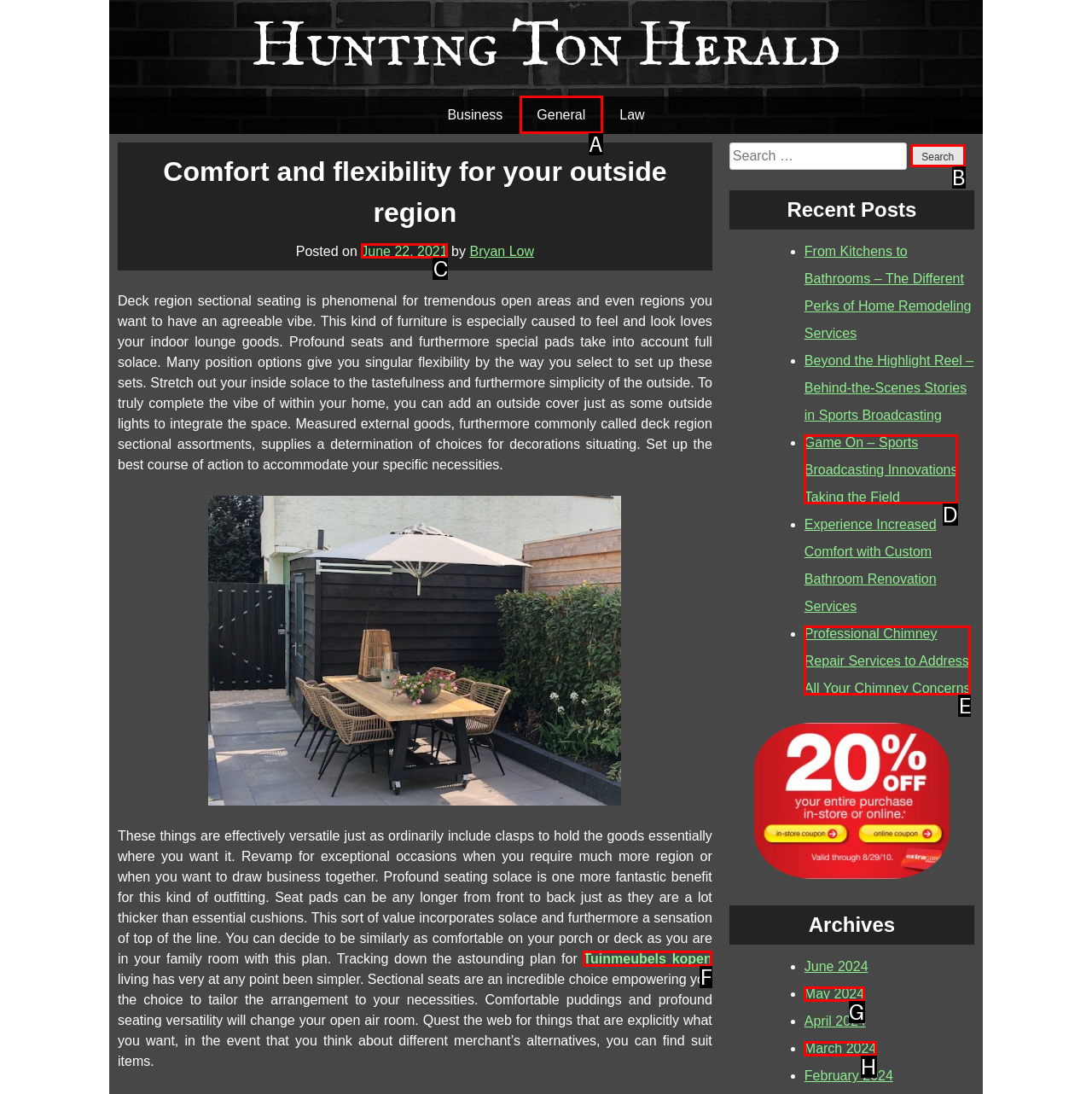Please indicate which option's letter corresponds to the task: Click on the 'Tuinmeubels kopen' link by examining the highlighted elements in the screenshot.

F